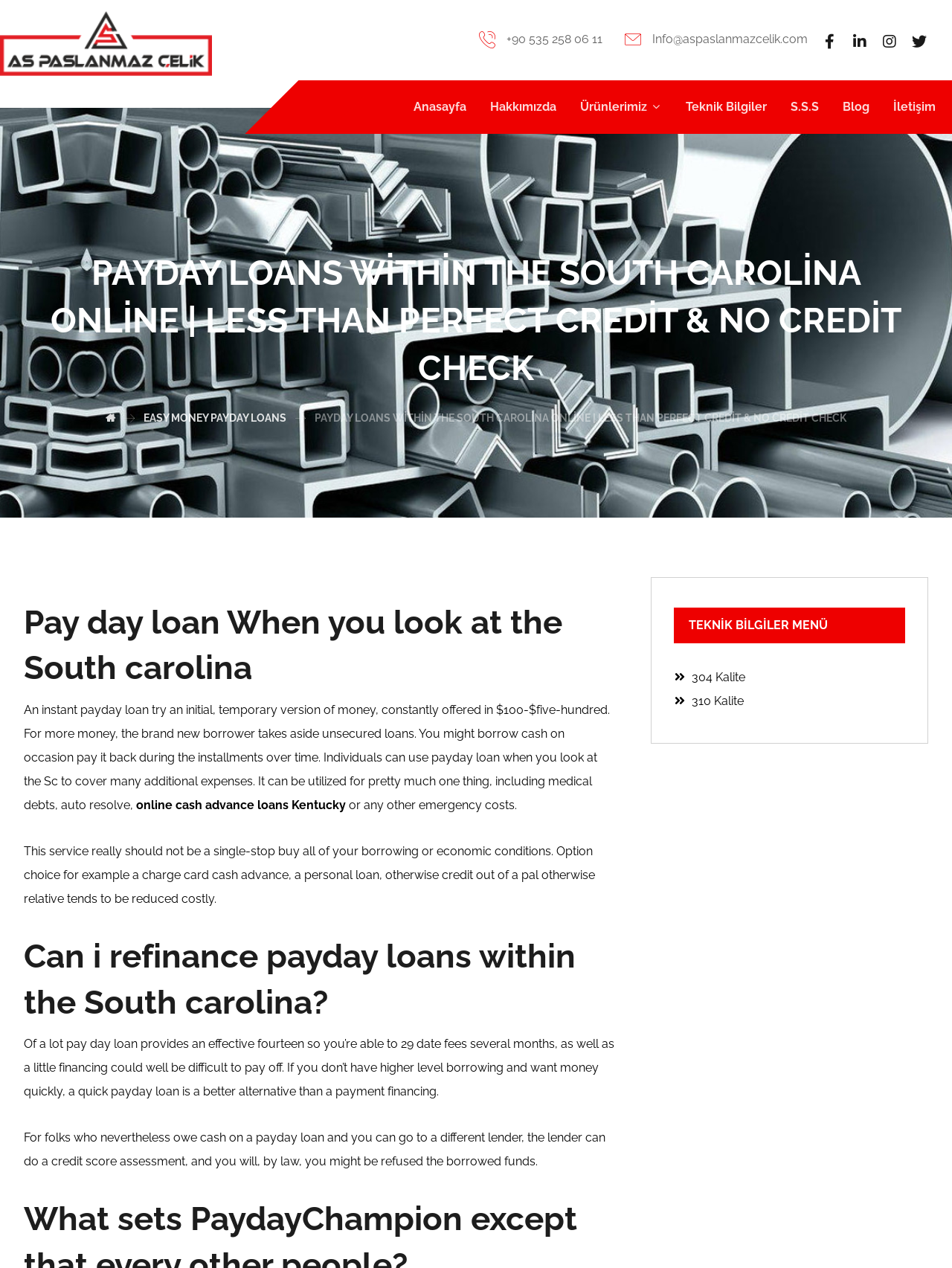Determine the bounding box coordinates of the clickable region to carry out the instruction: "Click on the 'EASY MONEY PAYDAY LOANS' link".

[0.151, 0.325, 0.301, 0.334]